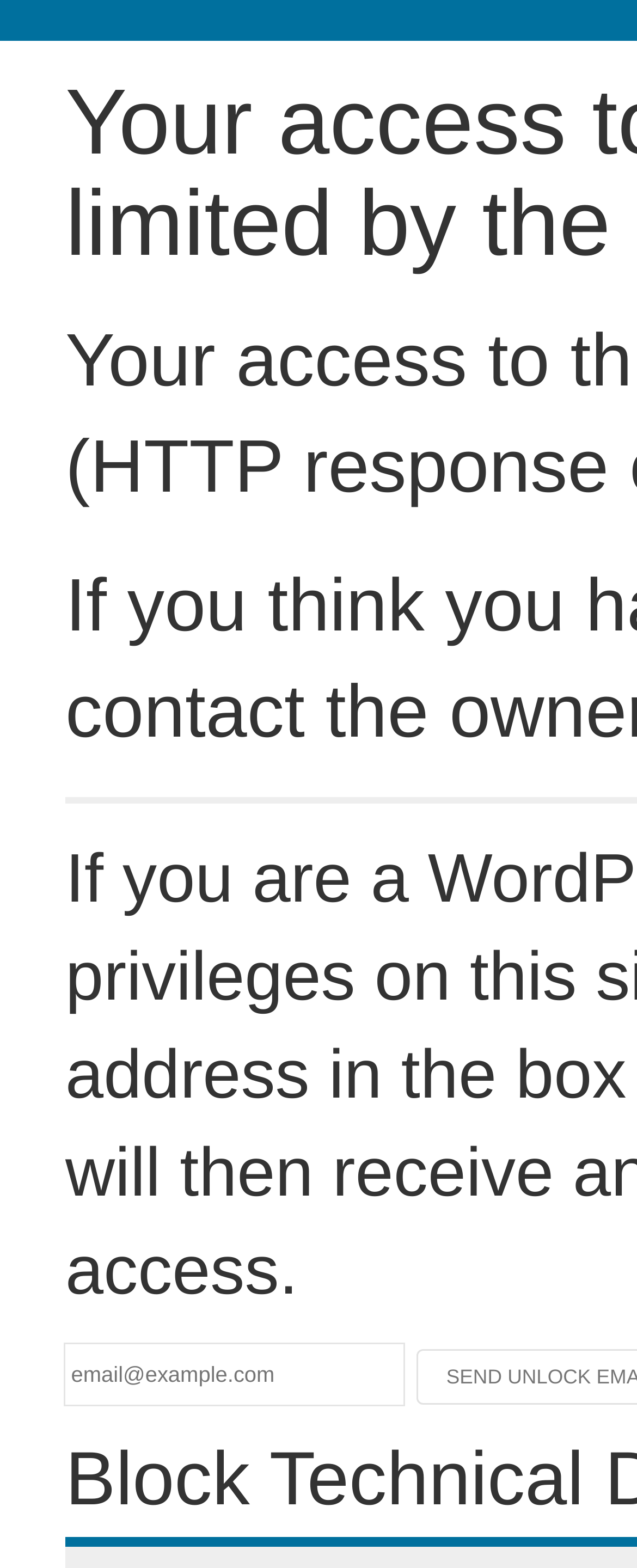Bounding box coordinates are given in the format (top-left x, top-left y, bottom-right x, bottom-right y). All values should be floating point numbers between 0 and 1. Provide the bounding box coordinate for the UI element described as: name="email" placeholder="email@example.com"

[0.103, 0.858, 0.633, 0.896]